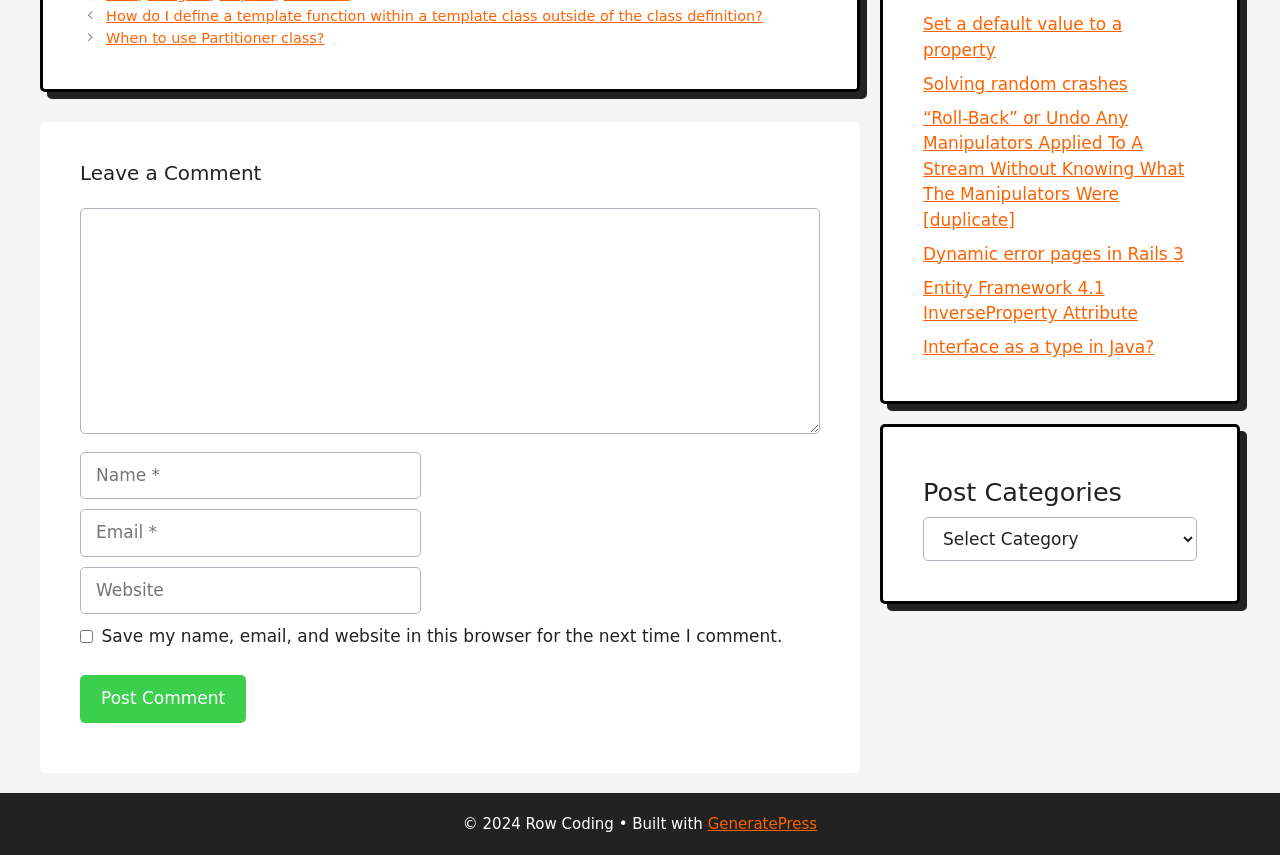Bounding box coordinates are given in the format (top-left x, top-left y, bottom-right x, bottom-right y). All values should be floating point numbers between 0 and 1. Provide the bounding box coordinate for the UI element described as: Entity Framework 4.1 InverseProperty Attribute

[0.721, 0.325, 0.889, 0.378]